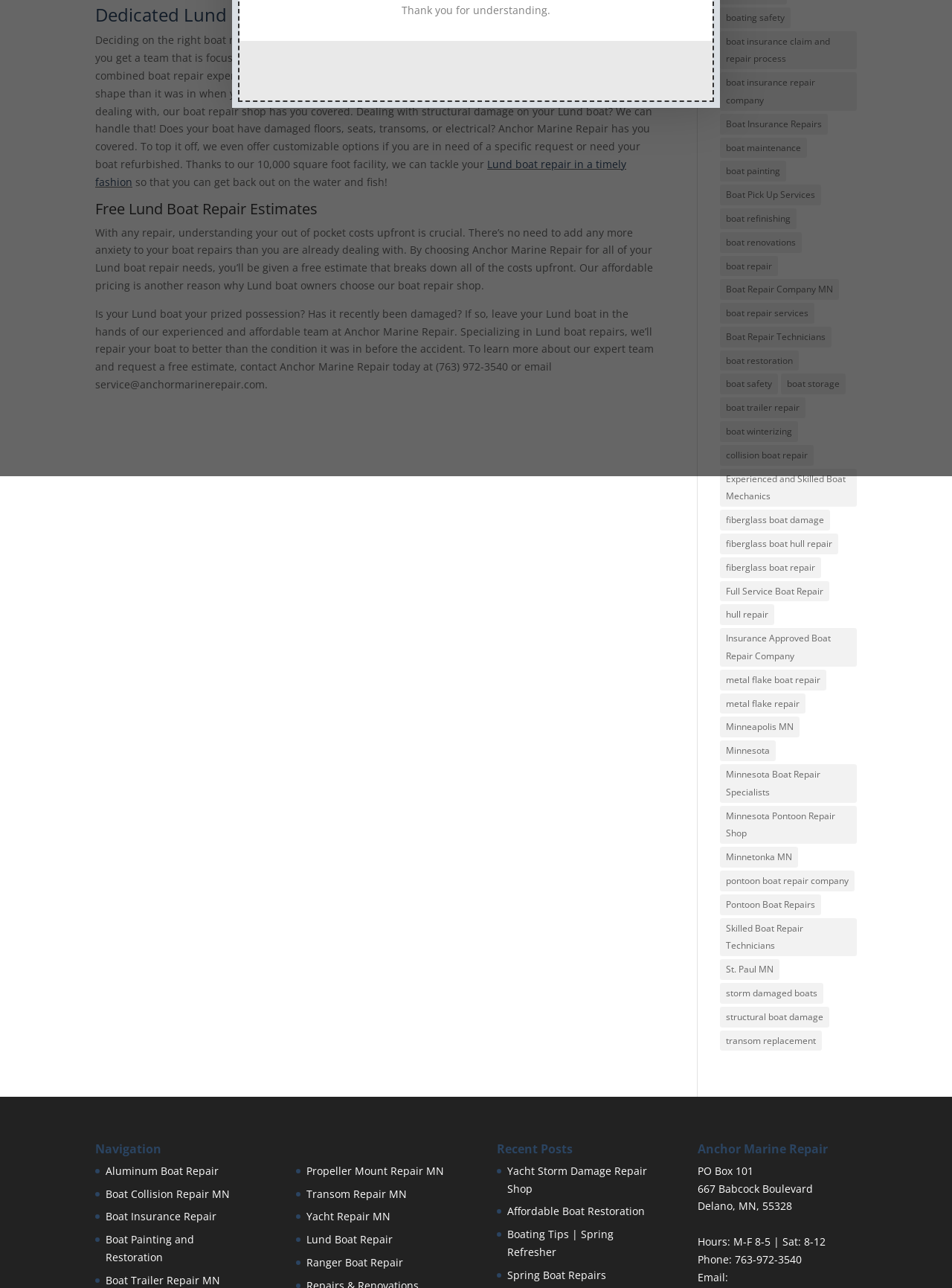Locate the UI element described as follows: "boat painting". Return the bounding box coordinates as four float numbers between 0 and 1 in the order [left, top, right, bottom].

[0.756, 0.125, 0.826, 0.141]